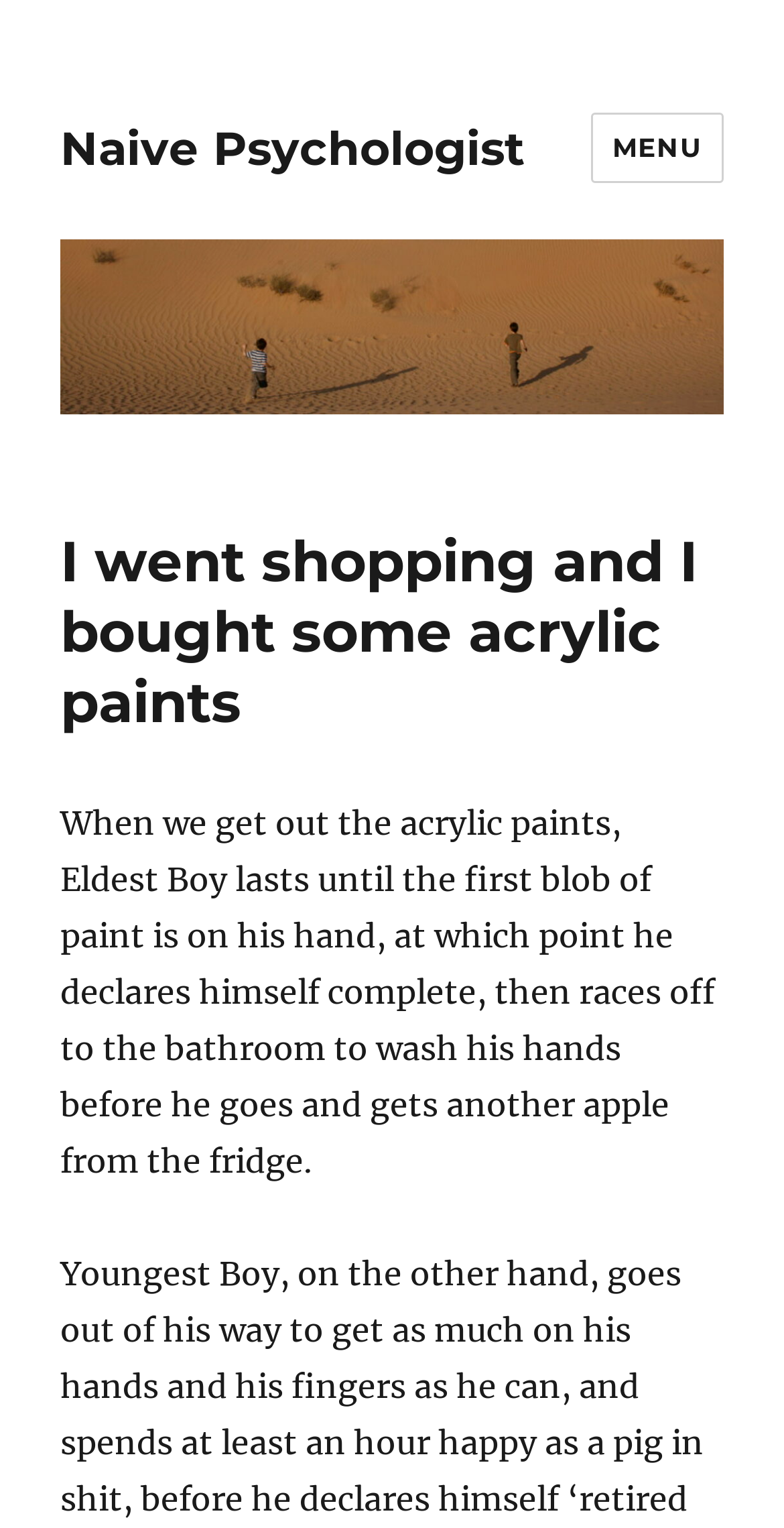Find the UI element described as: "Menu" and predict its bounding box coordinates. Ensure the coordinates are four float numbers between 0 and 1, [left, top, right, bottom].

[0.753, 0.074, 0.923, 0.12]